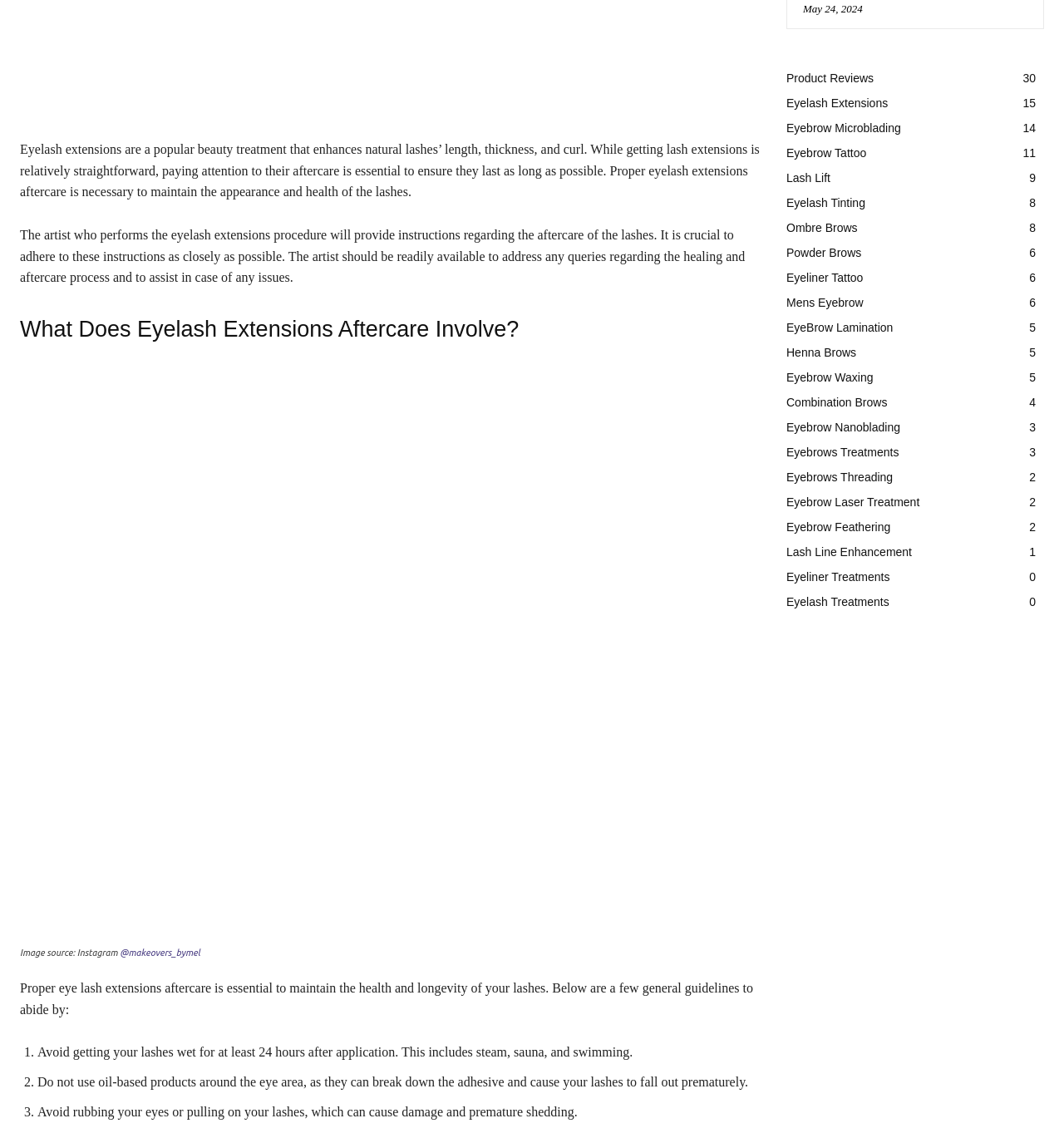Extract the bounding box coordinates for the UI element described by the text: "Eyelash Tinting8". The coordinates should be in the form of [left, top, right, bottom] with values between 0 and 1.

[0.739, 0.173, 0.813, 0.185]